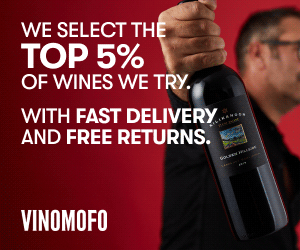Explain what is happening in the image with as much detail as possible.

The image showcases a promotional advertisement from Vinomofo, featuring a person holding a bottle of wine against a vibrant red background. The text prominently displays the message: "WE SELECT THE TOP 5% OF WINES WE TRY. WITH FAST DELIVERY AND FREE RETURNS." This captivating visual emphasizes Vinomofo's commitment to quality wine selection, while highlighting their customer-friendly policies such as fast delivery and hassle-free returns. The design is sleek and attention-grabbing, appealing to wine enthusiasts looking for exceptional products and convenient service.